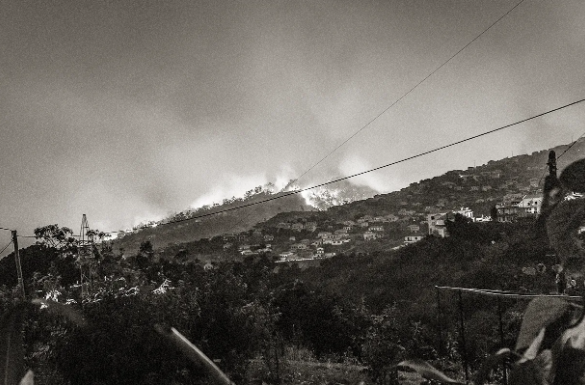What is the purpose of the ongoing fundraising efforts?
Based on the visual, give a brief answer using one word or a short phrase.

To provide relief